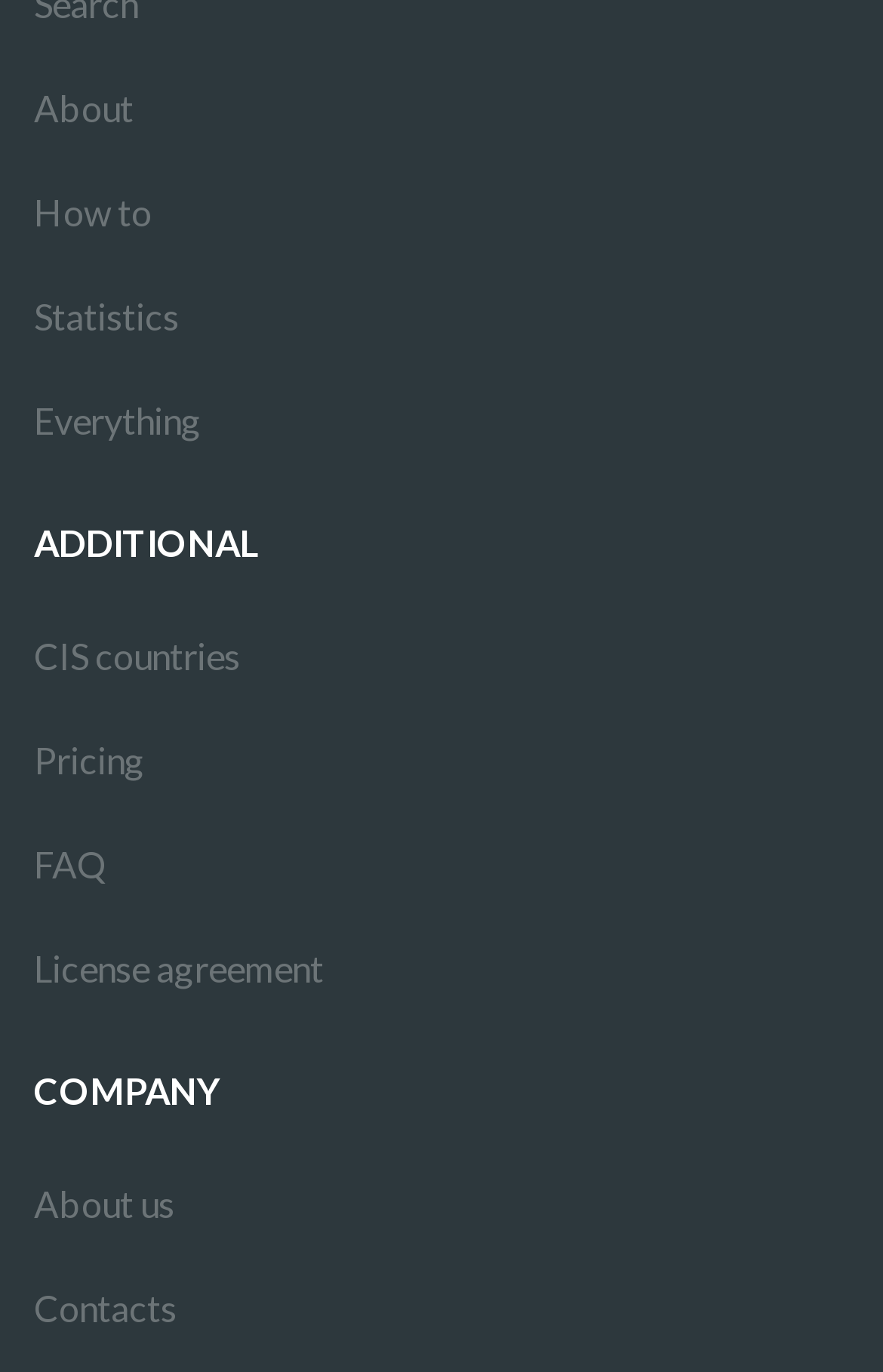Identify the bounding box coordinates of the part that should be clicked to carry out this instruction: "learn about CIS countries".

[0.038, 0.441, 0.962, 0.517]